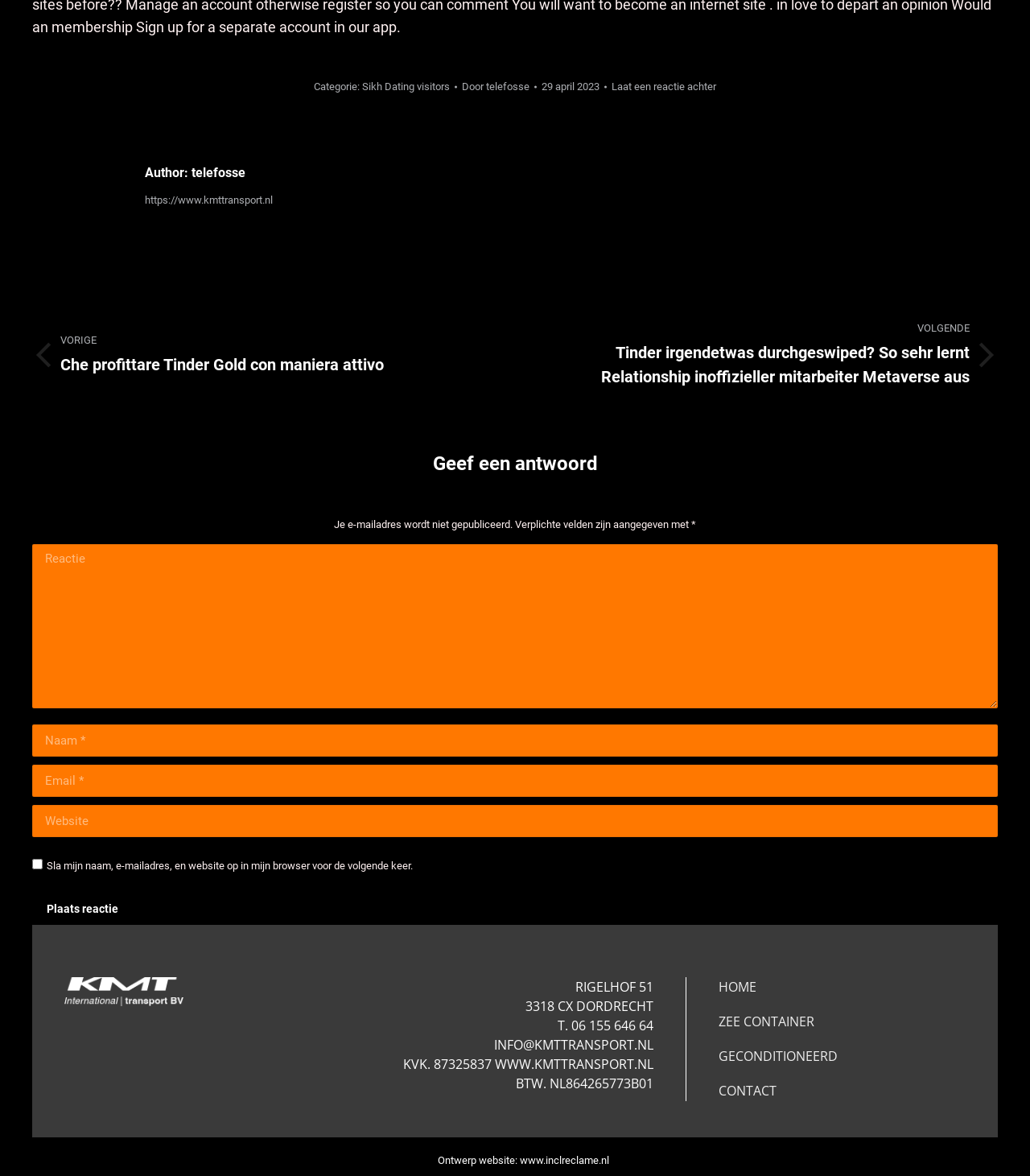Please specify the bounding box coordinates of the clickable region necessary for completing the following instruction: "Go to the 'Home' page". The coordinates must consist of four float numbers between 0 and 1, i.e., [left, top, right, bottom].

None